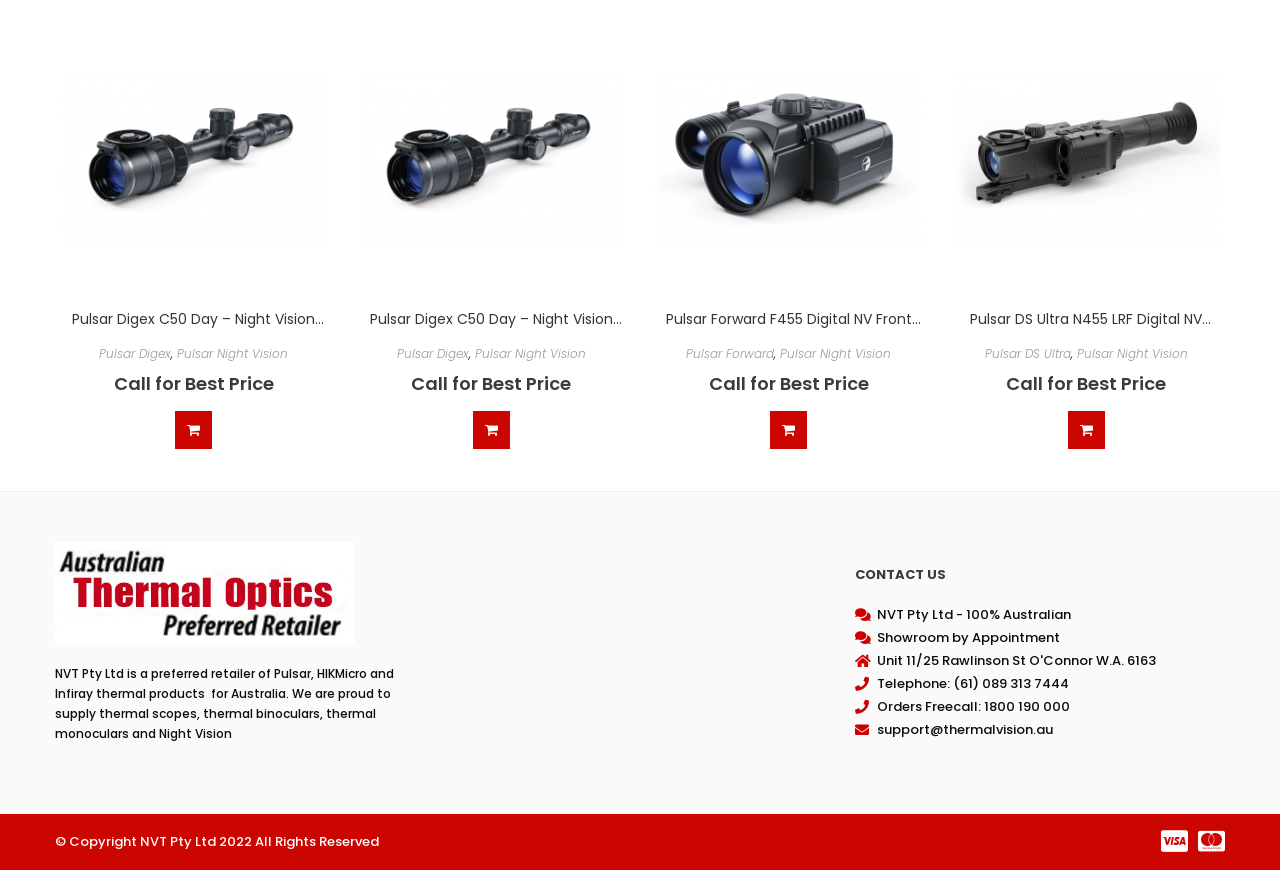Please indicate the bounding box coordinates of the element's region to be clicked to achieve the instruction: "Email support@thermalvision.au". Provide the coordinates as four float numbers between 0 and 1, i.e., [left, top, right, bottom].

[0.668, 0.829, 0.957, 0.85]